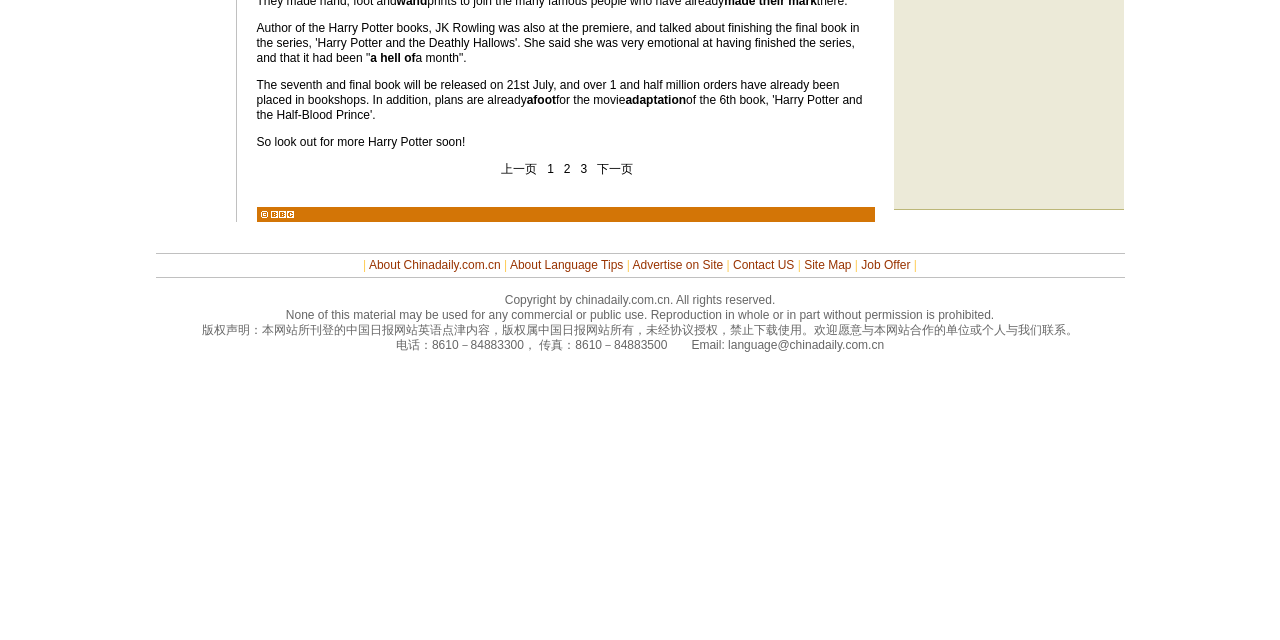Please provide the bounding box coordinate of the region that matches the element description: Contact US. Coordinates should be in the format (top-left x, top-left y, bottom-right x, bottom-right y) and all values should be between 0 and 1.

[0.573, 0.403, 0.621, 0.425]